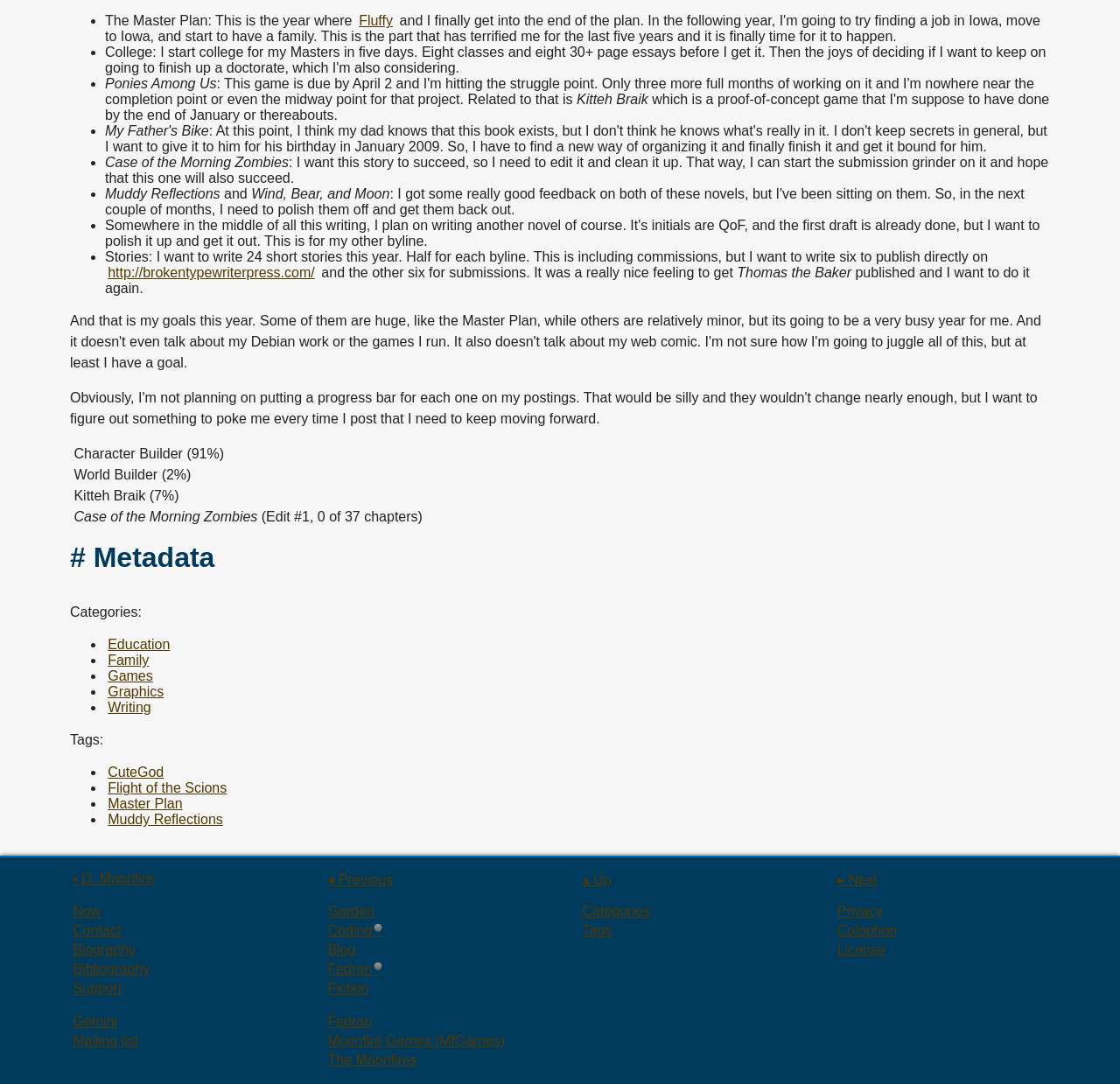Refer to the element description Mailing list and identify the corresponding bounding box in the screenshot. Format the coordinates as (top-left x, top-left y, bottom-right x, bottom-right y) with values in the range of 0 to 1.

[0.062, 0.952, 0.277, 0.97]